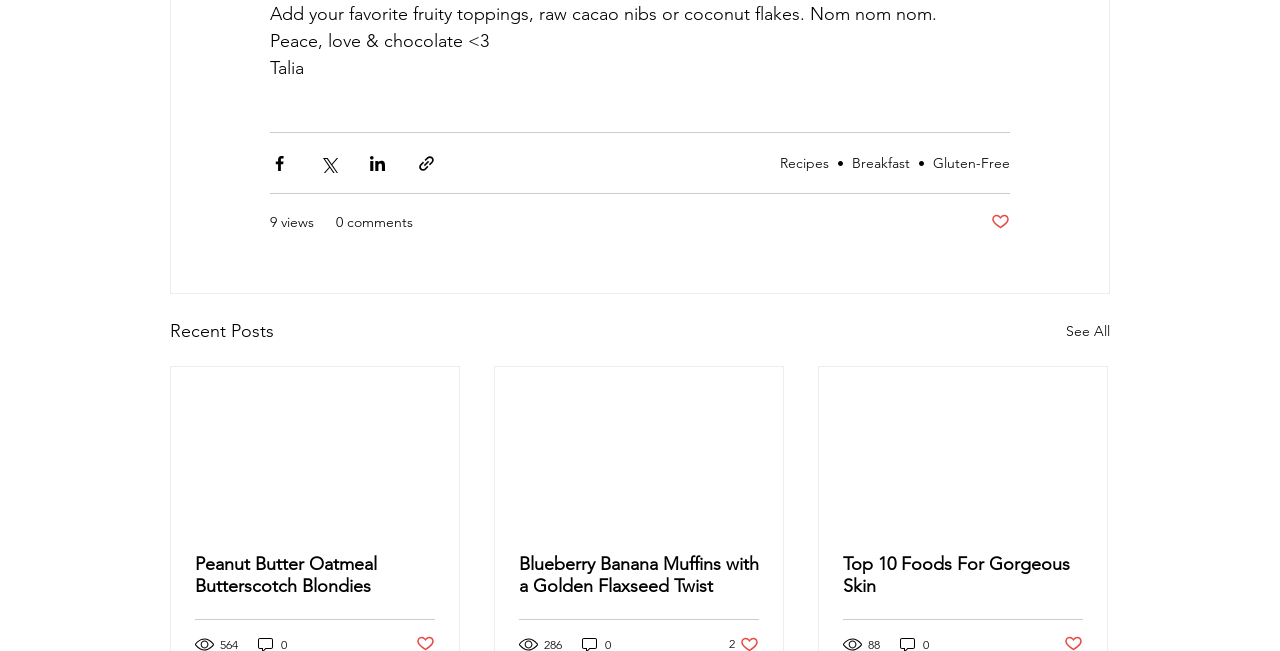Please find the bounding box coordinates of the element that you should click to achieve the following instruction: "View Recipes". The coordinates should be presented as four float numbers between 0 and 1: [left, top, right, bottom].

[0.609, 0.236, 0.648, 0.264]